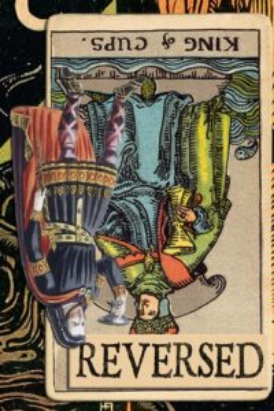Please answer the following question using a single word or phrase: 
What does the reversed King of Cups suggest?

Emotional imbalance